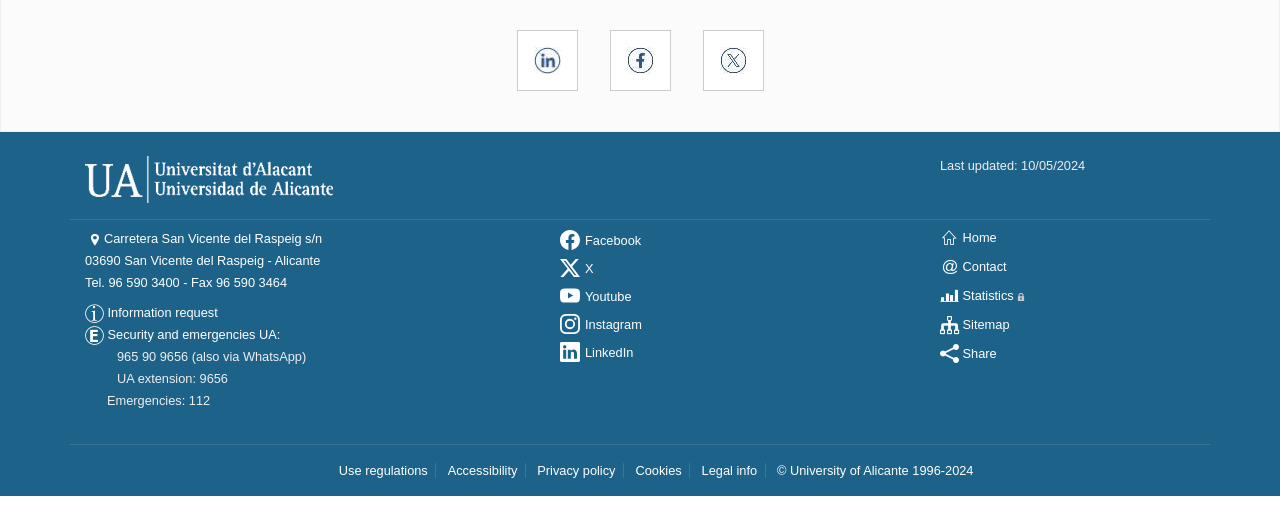Pinpoint the bounding box coordinates of the clickable area needed to execute the instruction: "Visit the University of Alicante's Facebook page". The coordinates should be specified as four float numbers between 0 and 1, i.e., [left, top, right, bottom].

[0.438, 0.455, 0.501, 0.484]